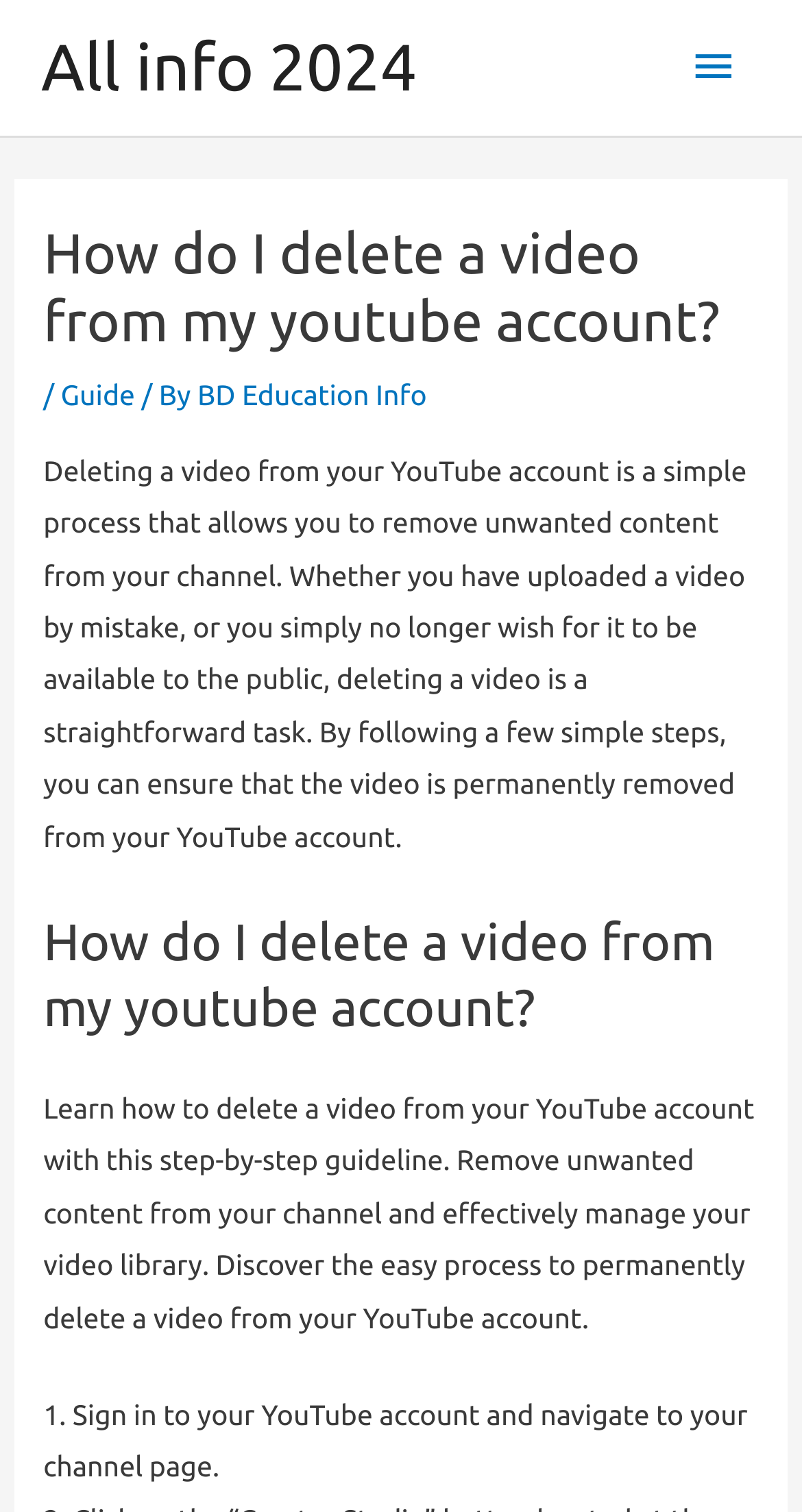Use a single word or phrase to answer the following:
What is the first step to delete a YouTube video?

Sign in to YouTube account